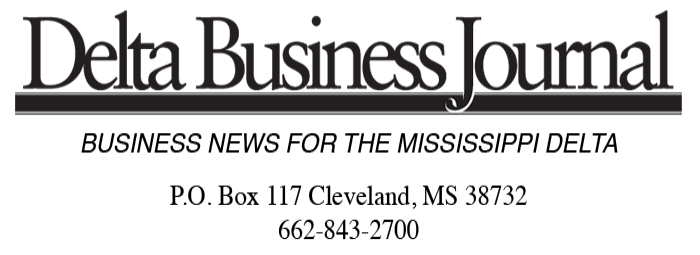What region does the journal focus on?
Based on the screenshot, answer the question with a single word or phrase.

Mississippi Delta